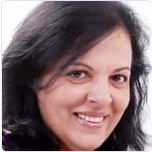Explain in detail what you see in the image.

This image features Shoba Subrahmanyam, who is associated with the Sopa Lodges in Kenya and Tanzania. She is depicted with a warm smile, showcasing an approachable demeanor. The backdrop is lightly toned, enhancing the focus on her expression, which conveys friendliness and professionalism. This portrait is part of a larger theme that highlights the unique experiences and exceptional hospitality offered by Sopa Lodges, nestled in some of the most beautiful national parks in East Africa.